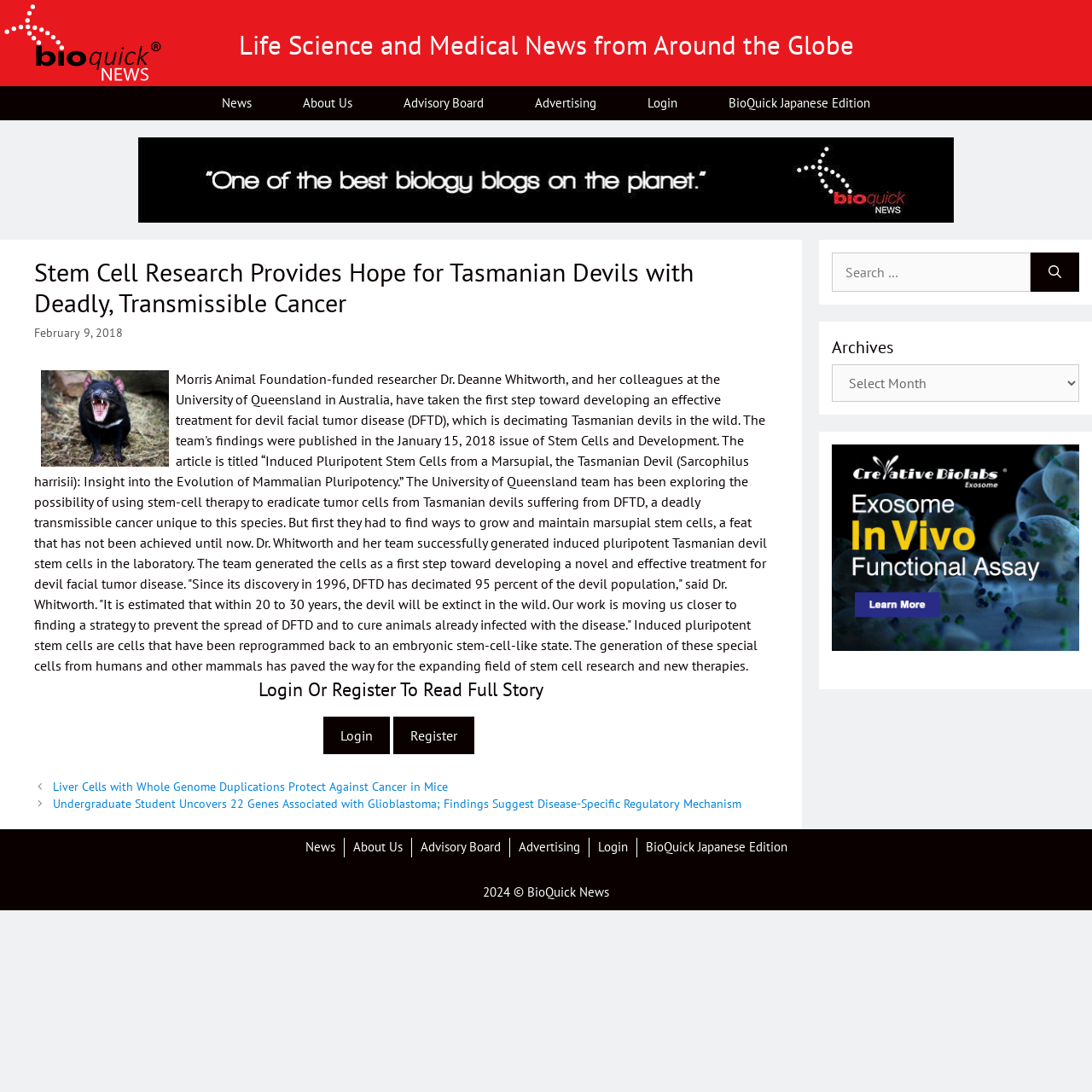Determine the bounding box coordinates of the clickable element to complete this instruction: "Search for a keyword". Provide the coordinates in the format of four float numbers between 0 and 1, [left, top, right, bottom].

[0.762, 0.231, 0.944, 0.267]